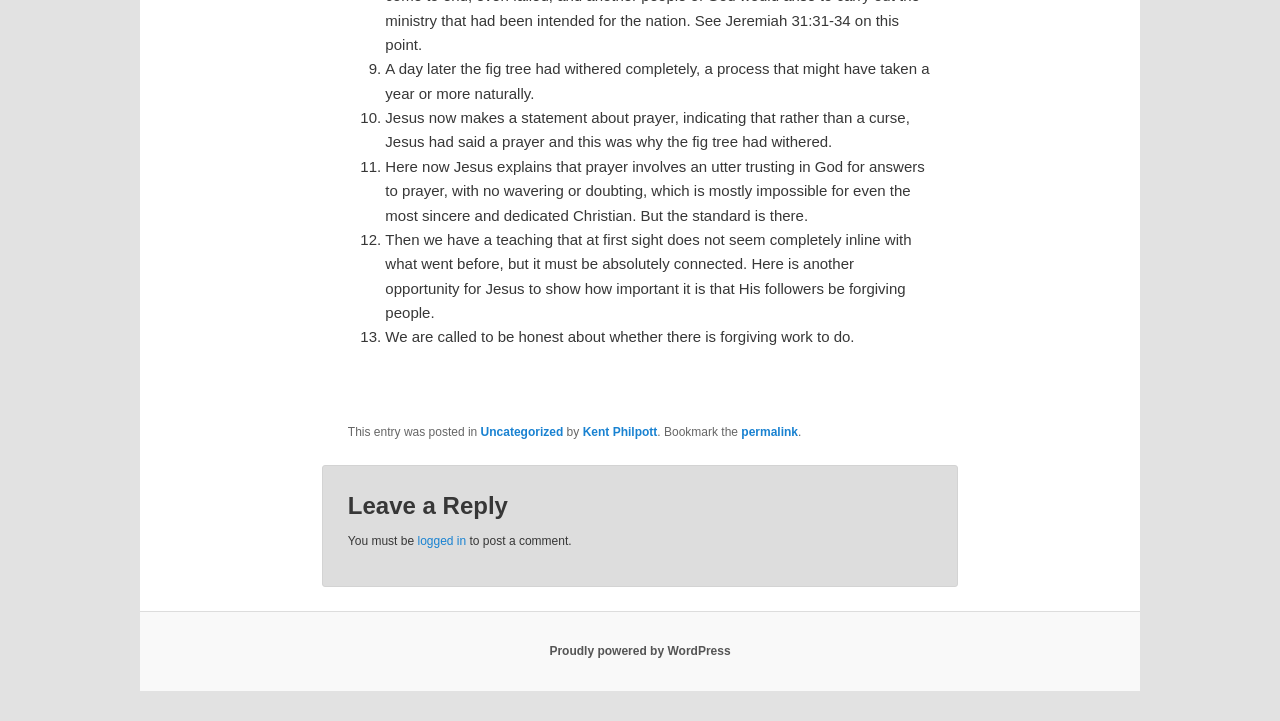Return the bounding box coordinates of the UI element that corresponds to this description: "permalink". The coordinates must be given as four float numbers in the range of 0 and 1, [left, top, right, bottom].

[0.579, 0.589, 0.623, 0.609]